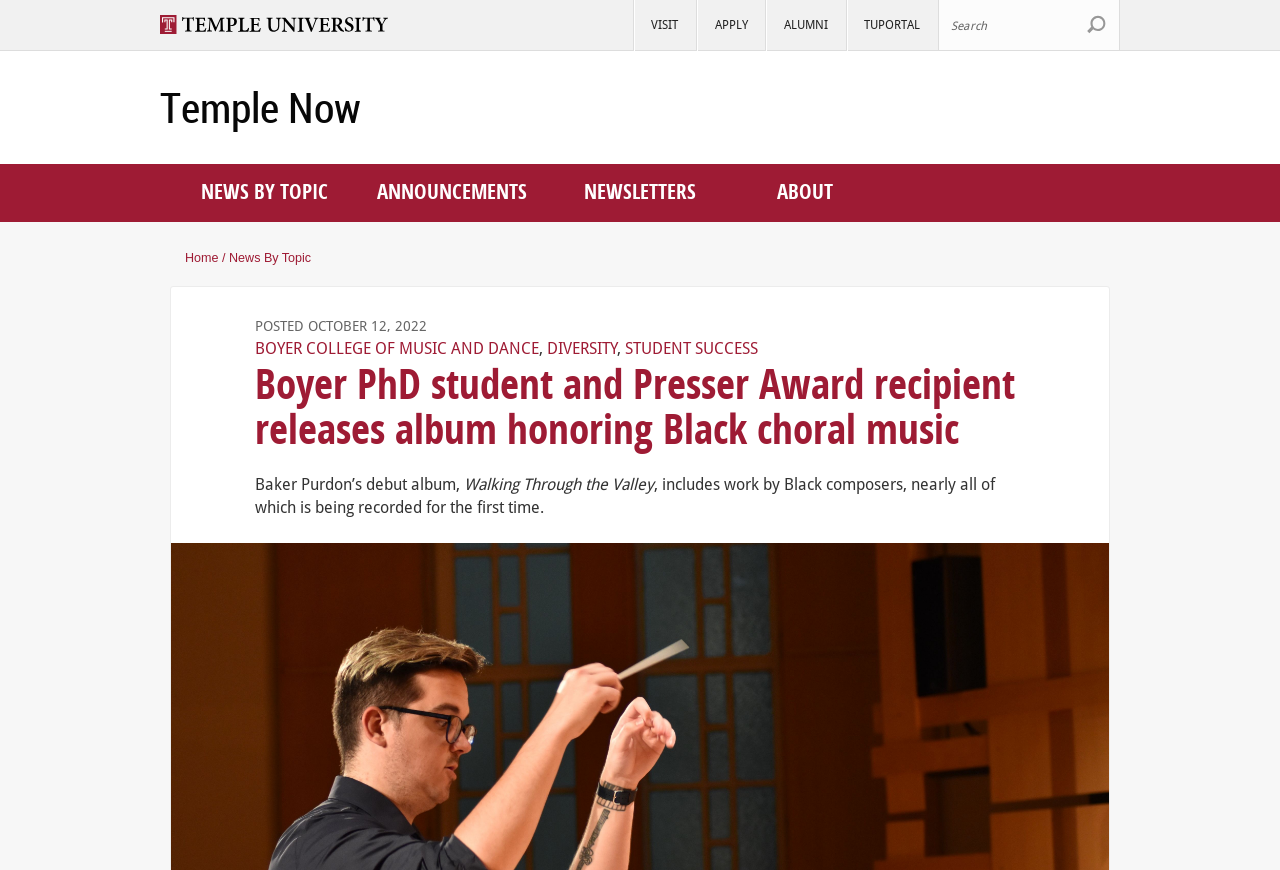What is the main topic of the news article?
Carefully examine the image and provide a detailed answer to the question.

The answer can be inferred from the context of the webpage. The heading element 'Boyer PhD student and Presser Award recipient releases album honoring Black choral music' and the link element 'BOYER COLLEGE OF MUSIC AND DANCE' suggest that the main topic of the news article is related to music.